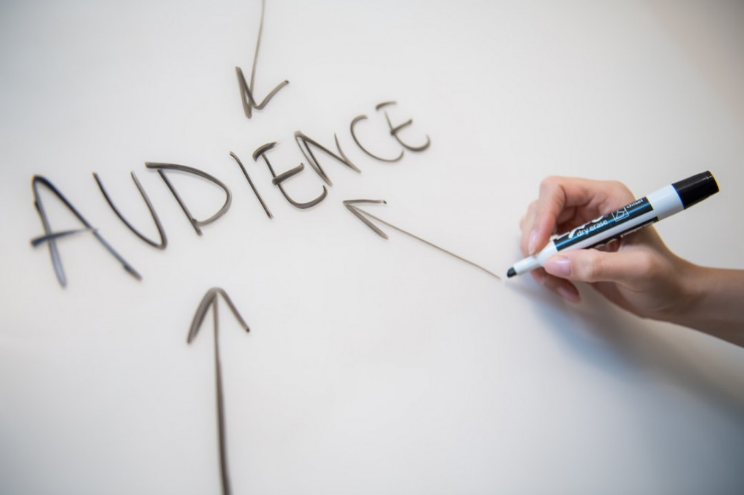Give a thorough and detailed caption for the image.

In the image, a hand holds a black marker poised above the word "AUDIENCE," which is prominently written in the center. Surrounding the word are directional arrows pointing towards it, suggesting a focus on identifying or engaging the target audience. The clean white background provides a stark contrast, emphasizing the importance of the concept being illustrated. This visual representation likely ties into discussions about marketing strategies, particularly in the context of drop shipping and affiliate marketing, as suggested by the accompanying article title. The image encapsulates the idea of centralizing audience attention, a critical element for successful business models.